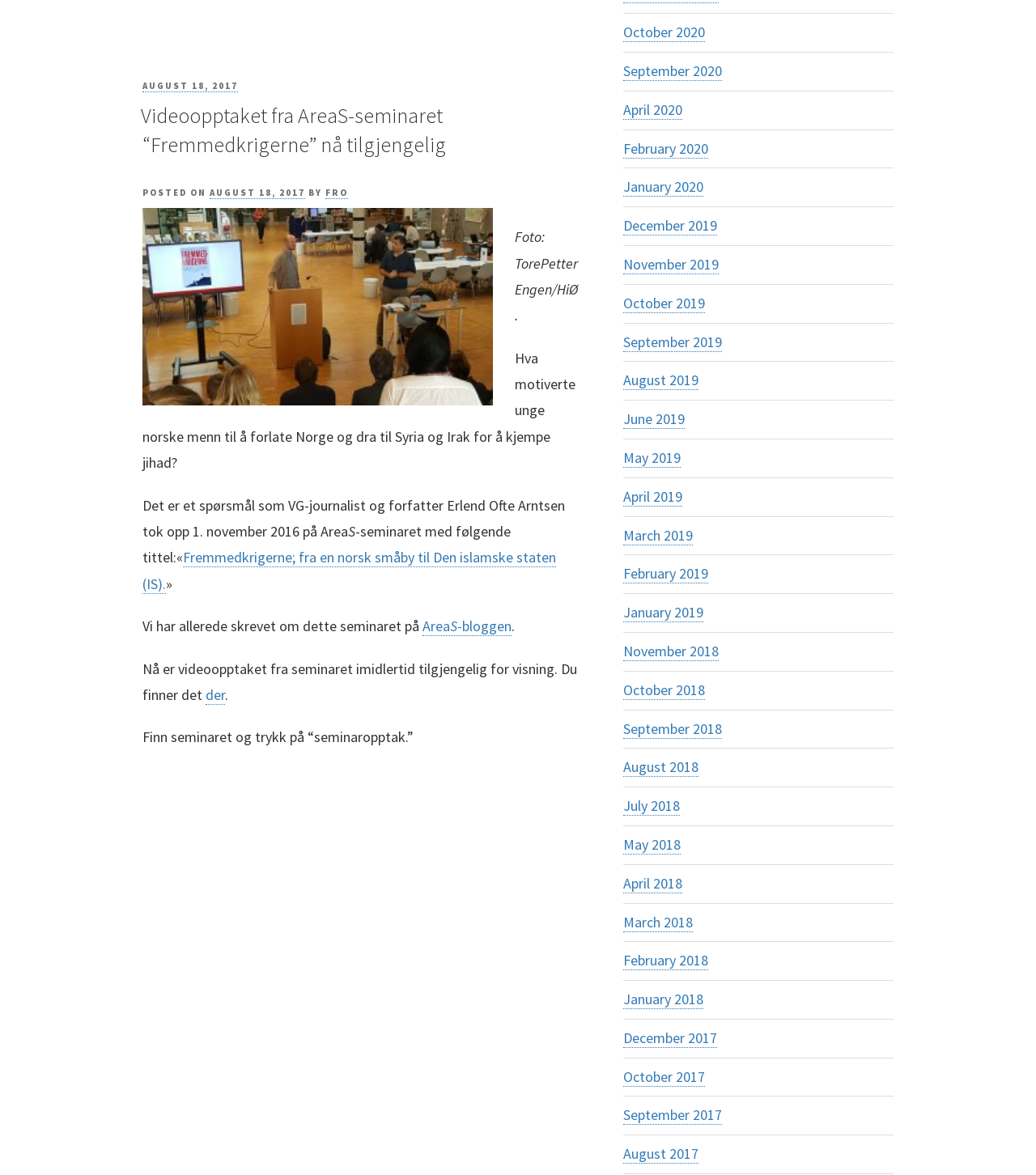Identify the bounding box for the described UI element: "April 2020".

[0.602, 0.085, 0.659, 0.102]